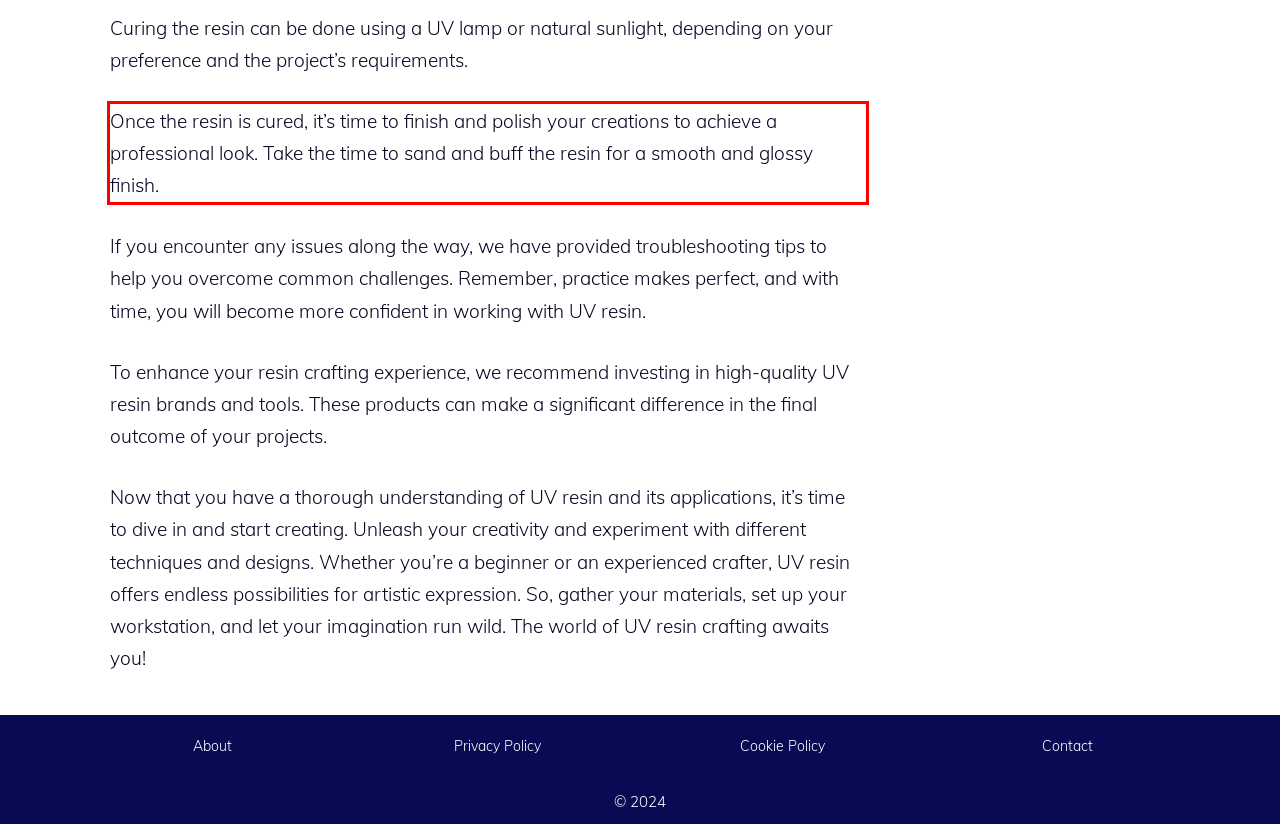Inspect the webpage screenshot that has a red bounding box and use OCR technology to read and display the text inside the red bounding box.

Once the resin is cured, it’s time to finish and polish your creations to achieve a professional look. Take the time to sand and buff the resin for a smooth and glossy finish.